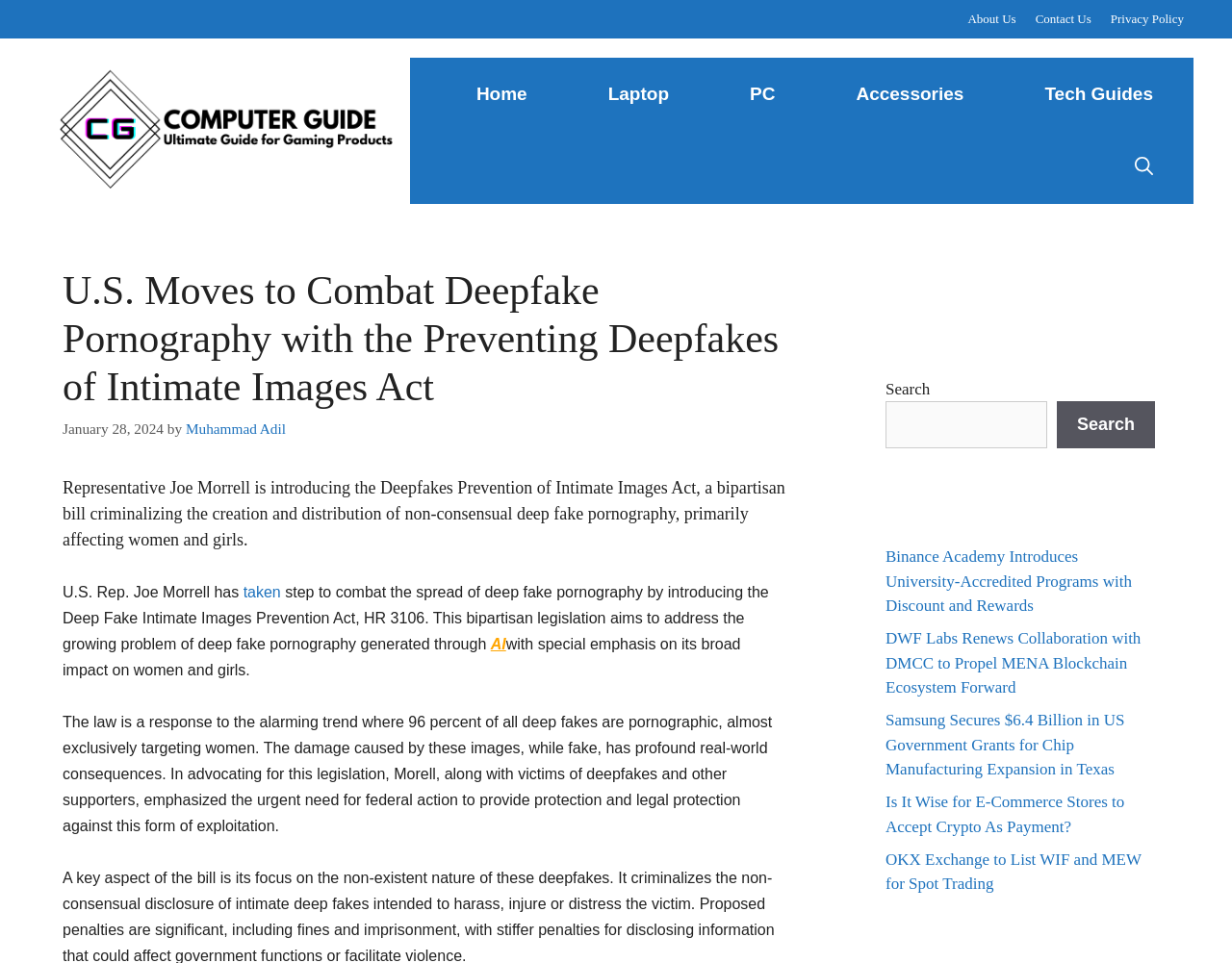Utilize the details in the image to thoroughly answer the following question: What is the name of the website?

I determined the name of the website by looking at the banner element at the top of the webpage, which contains the text 'Computer Guides'.